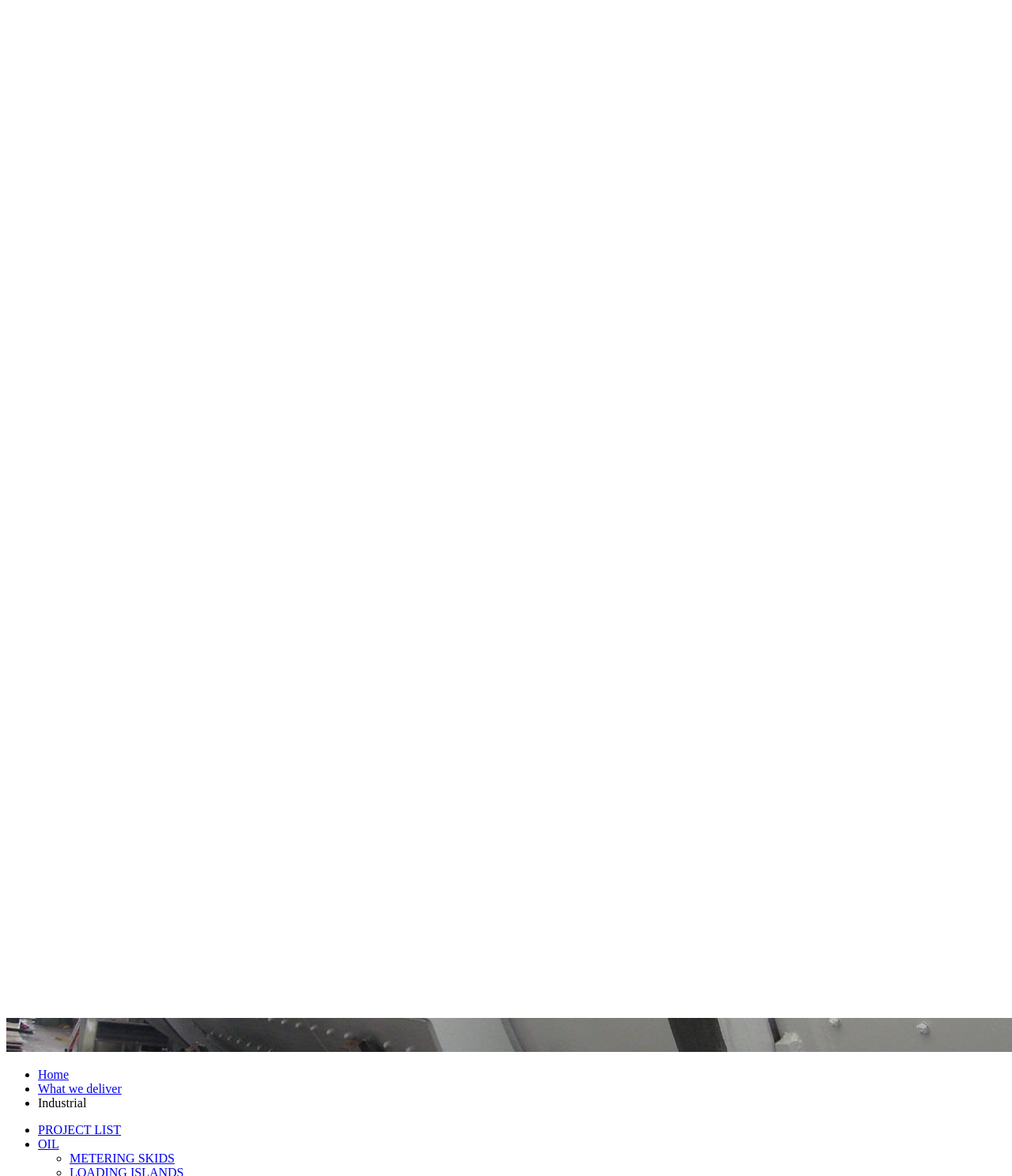Determine the bounding box coordinates of the element's region needed to click to follow the instruction: "Click on the 'Apple Macintosh' link". Provide these coordinates as four float numbers between 0 and 1, formatted as [left, top, right, bottom].

None